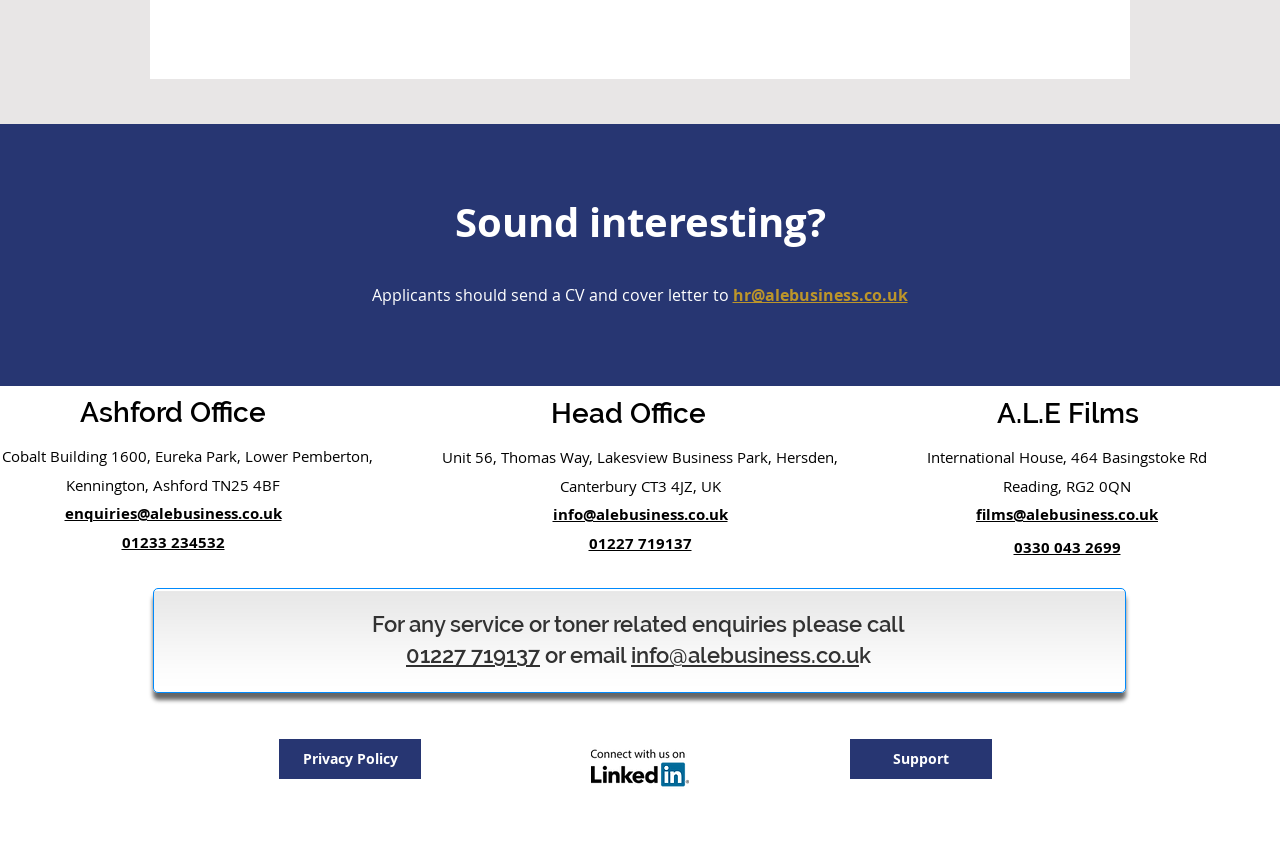Can you determine the bounding box coordinates of the area that needs to be clicked to fulfill the following instruction: "Send an email to hr department"?

[0.572, 0.331, 0.709, 0.356]